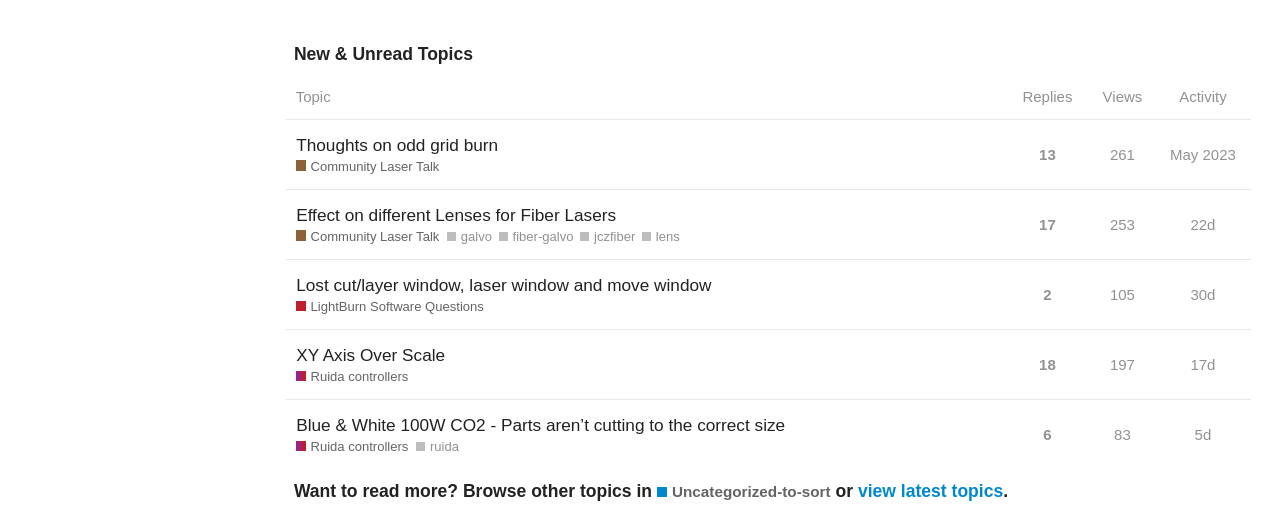How many replies does the second topic have?
Please use the visual content to give a single word or phrase answer.

17